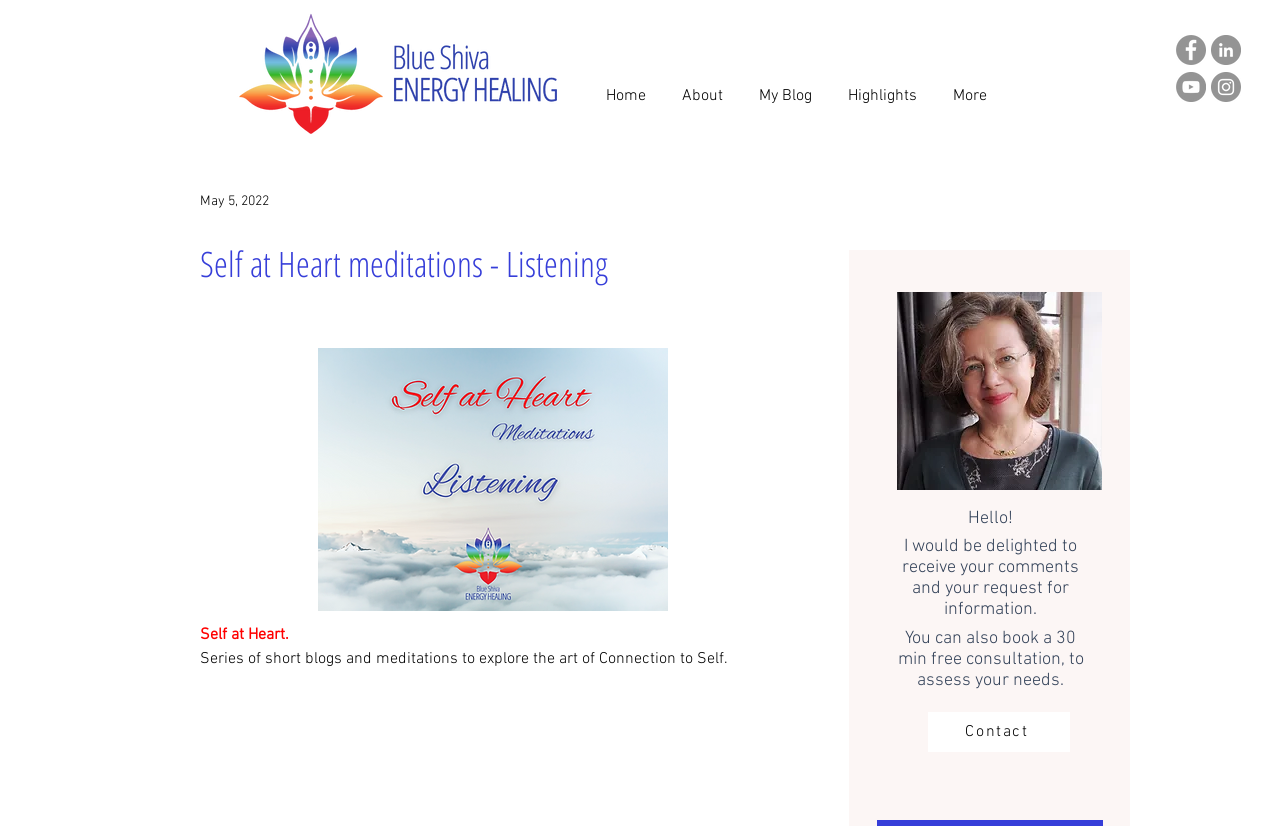Specify the bounding box coordinates of the area to click in order to execute this command: 'Explore the Highlights section'. The coordinates should consist of four float numbers ranging from 0 to 1, and should be formatted as [left, top, right, bottom].

[0.648, 0.092, 0.73, 0.119]